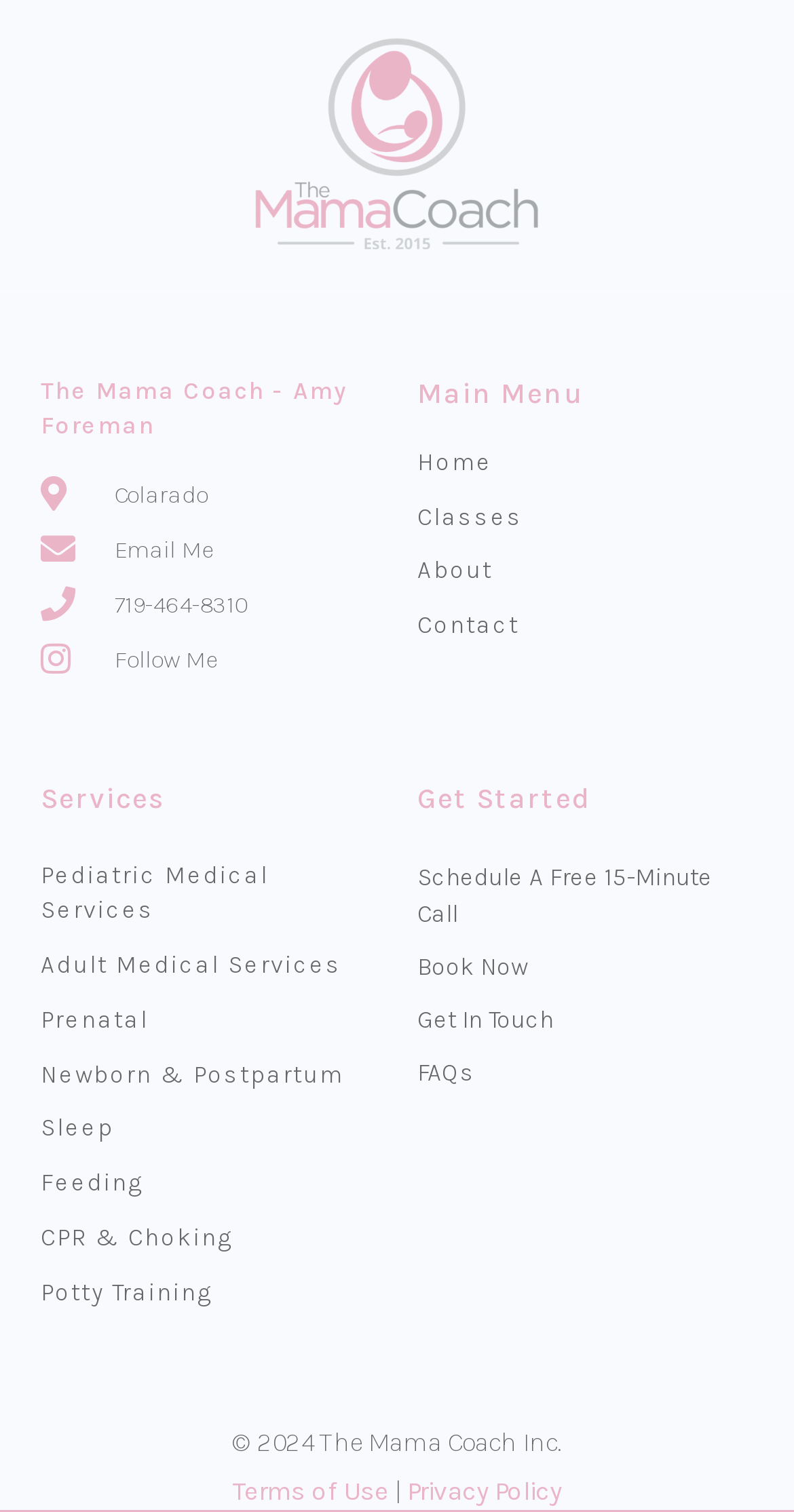What services are offered?
Refer to the image and provide a concise answer in one word or phrase.

Pediatric Medical Services, etc.